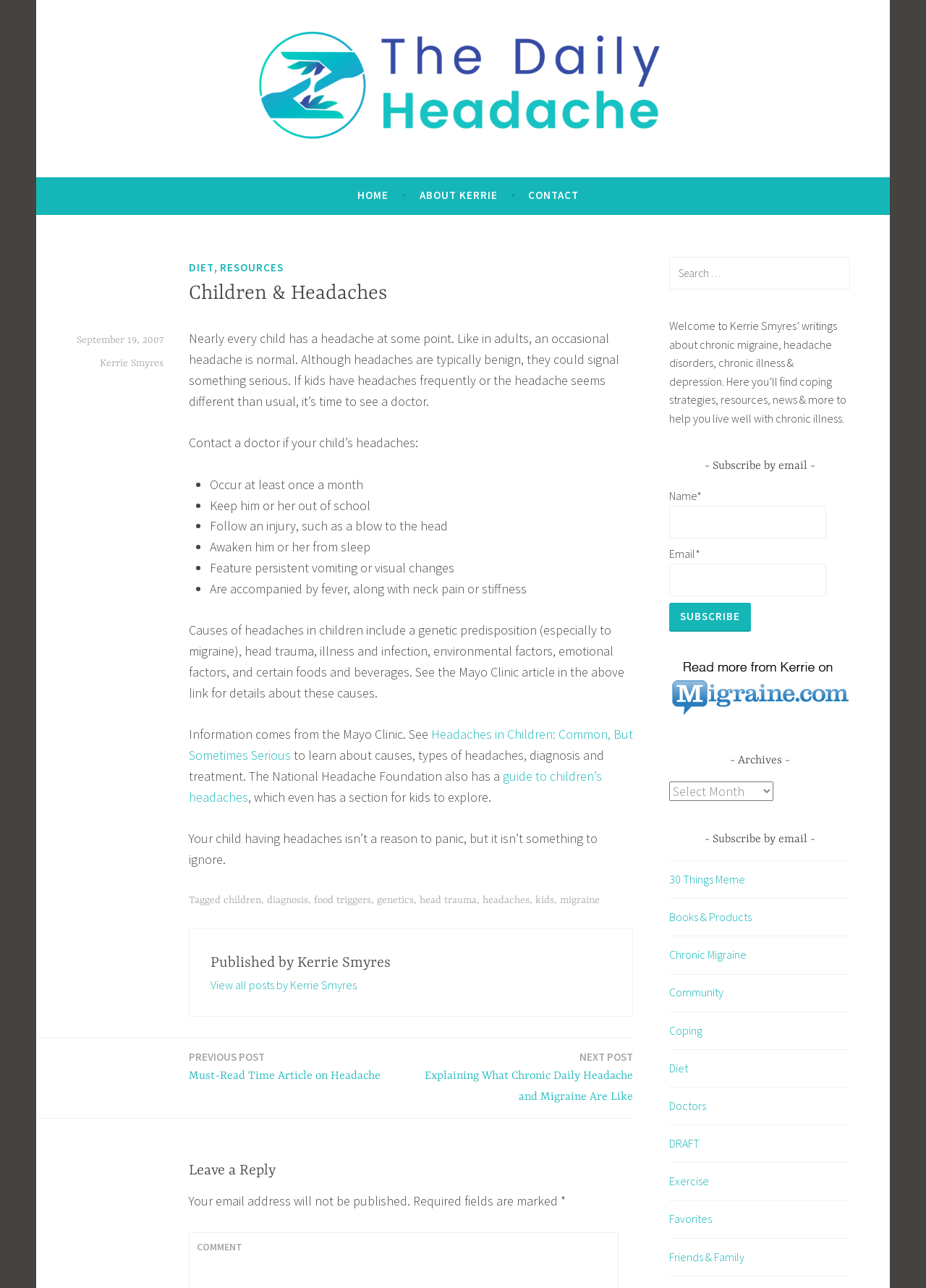What are some reasons to contact a doctor about a child's headache?
Please provide a single word or phrase as the answer based on the screenshot.

Occur at least once a month, etc.